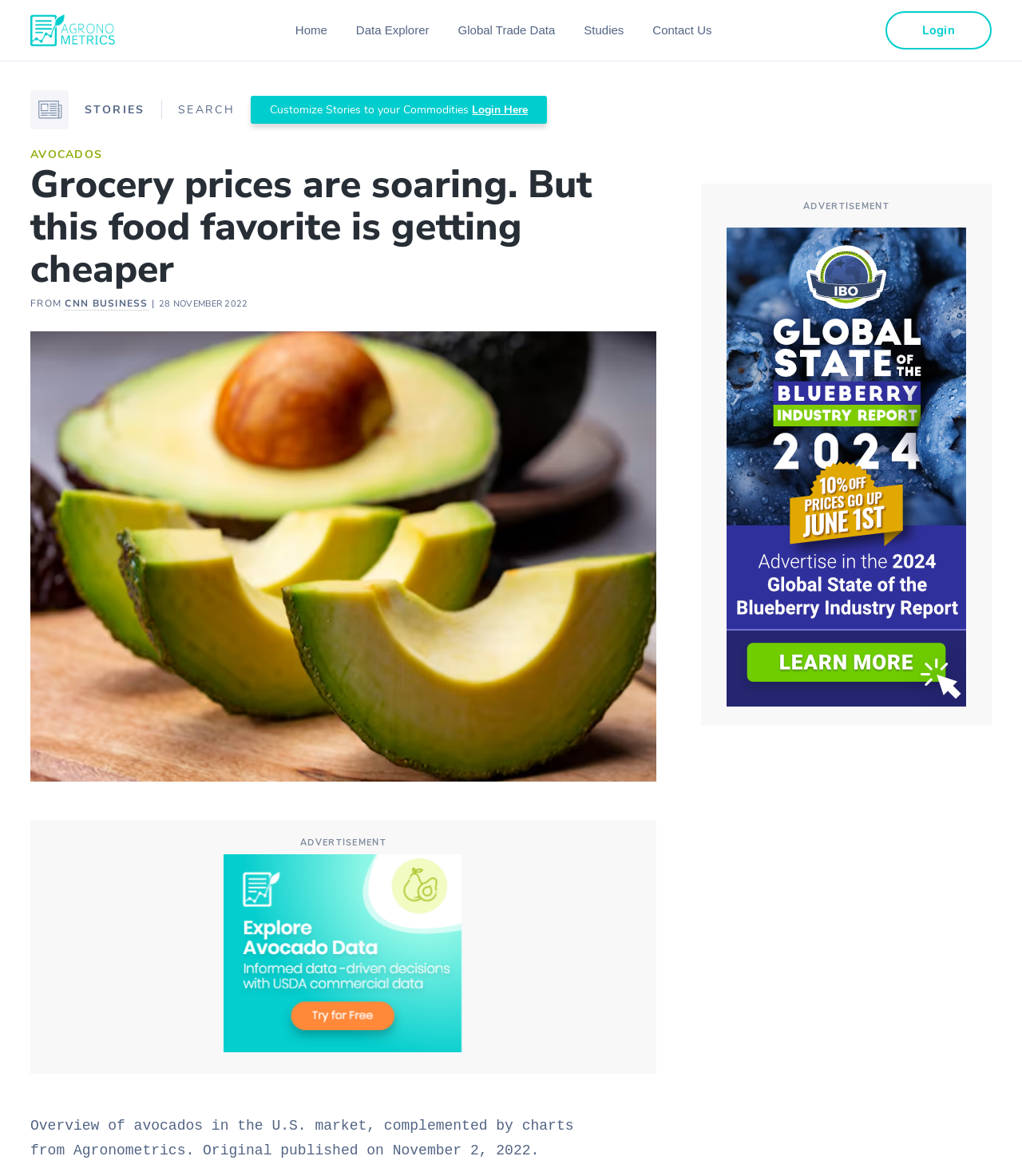Point out the bounding box coordinates of the section to click in order to follow this instruction: "login to customize stories".

[0.867, 0.01, 0.97, 0.042]